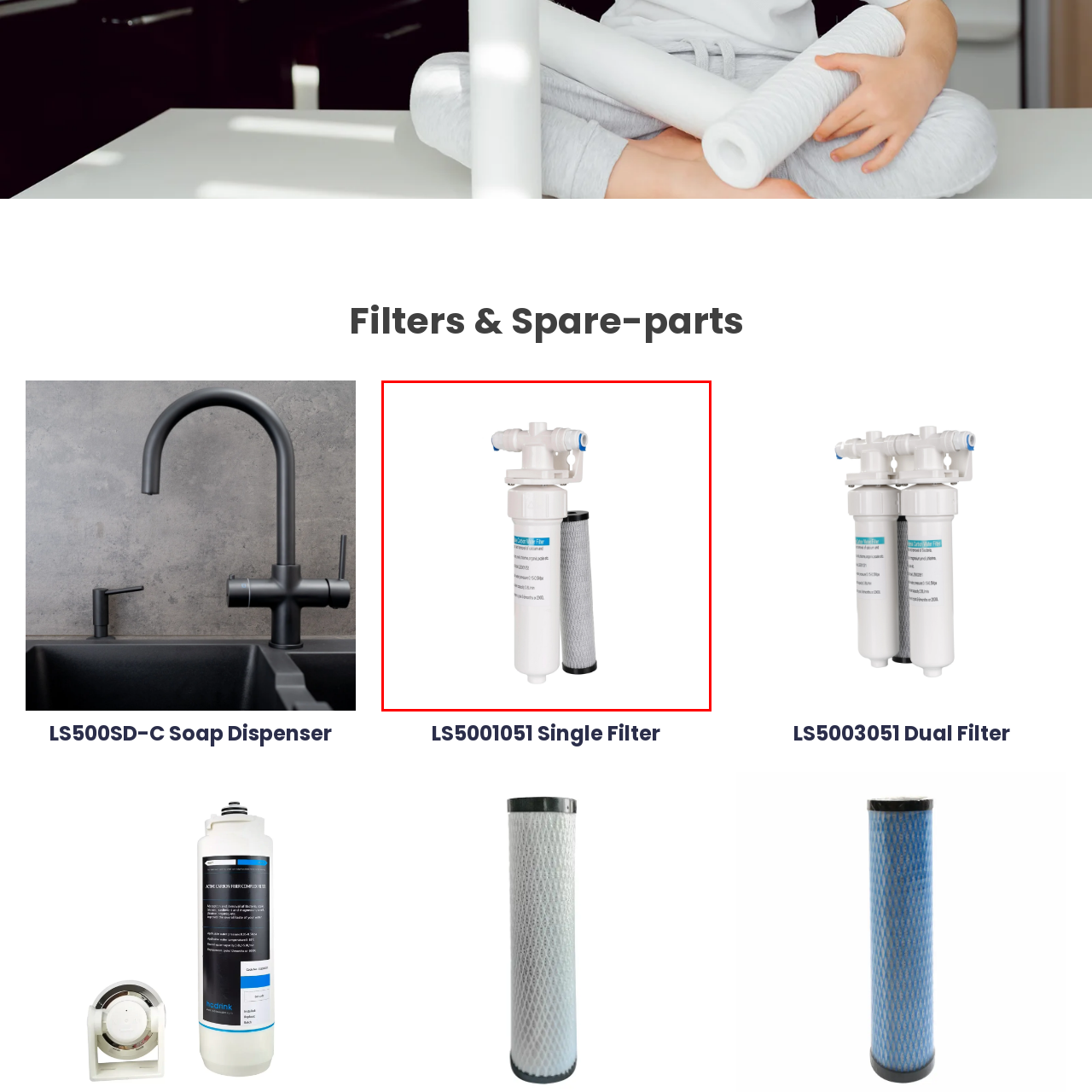What is the purpose of the label on the filter?
Review the image marked by the red bounding box and deliver a detailed response to the question.

The caption states that the filter is 'labeled with essential information that indicates its specifications and materials', implying that the label is intended to provide clarity for users regarding the filter's functionality.